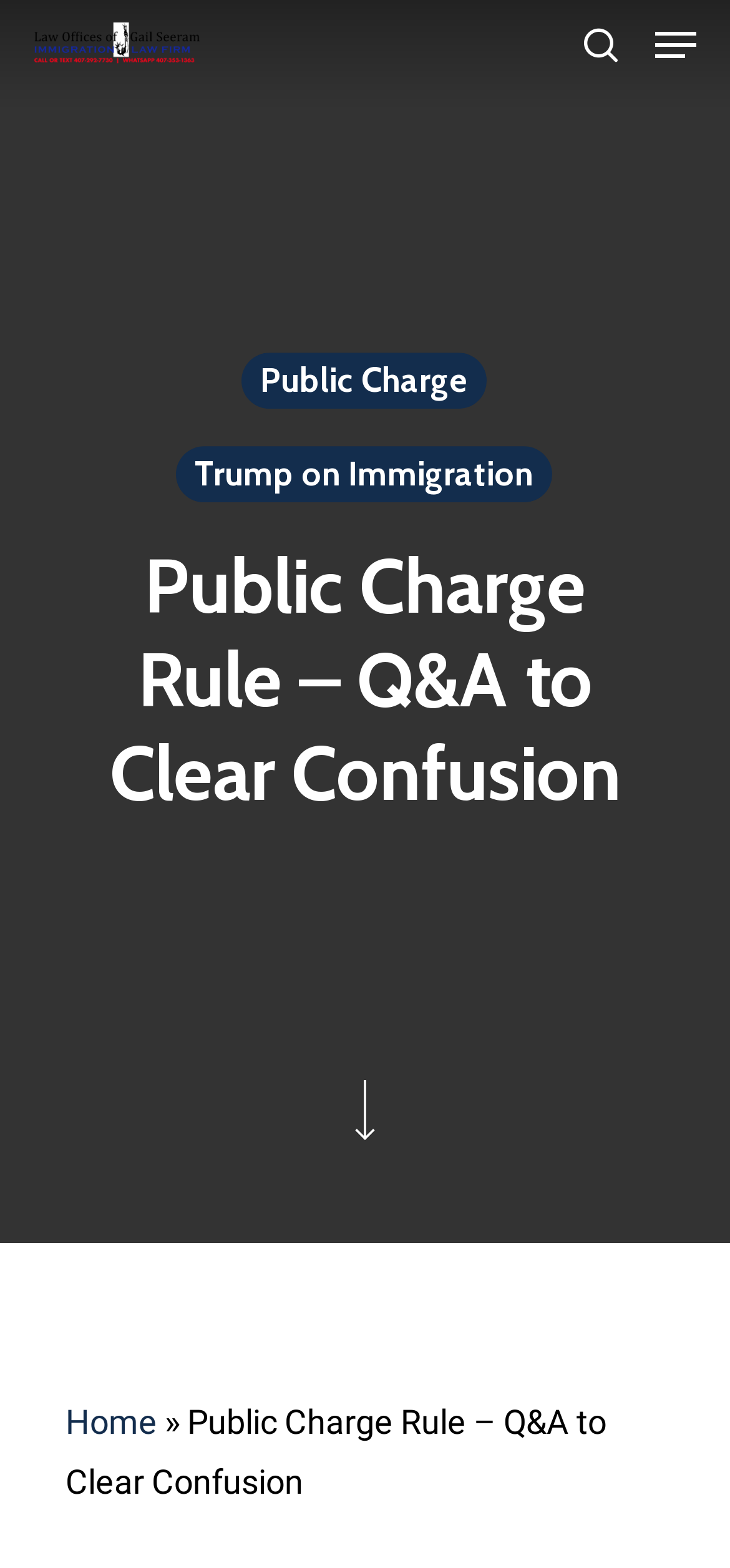Describe every aspect of the webpage in a detailed manner.

The webpage is about the Law Offices of Gail Seeram, an immigration lawyer. At the top left, there is a search bar with a textbox labeled "Search" and a search icon. Next to the search bar, there is a link to close the search function. 

On the top right, there is a logo of the Law Offices of Gail Seeram, which is an image. Below the logo, there are two links: "The Law Offices of Gail Seeram" and "Search". 

On the top navigation menu, there are three links: "Navigation Menu", "Public Charge", and "Trump on Immigration". 

The main content of the webpage is a heading that reads "Public Charge Rule – Q&A to Clear Confusion". Below the heading, there is a link with an image, but the image does not have a descriptive text. 

At the bottom of the page, there is a link to "Home" and a static text "»" next to it. Below these elements, there is a static text that repeats the heading "Public Charge Rule – Q&A to Clear Confusion".